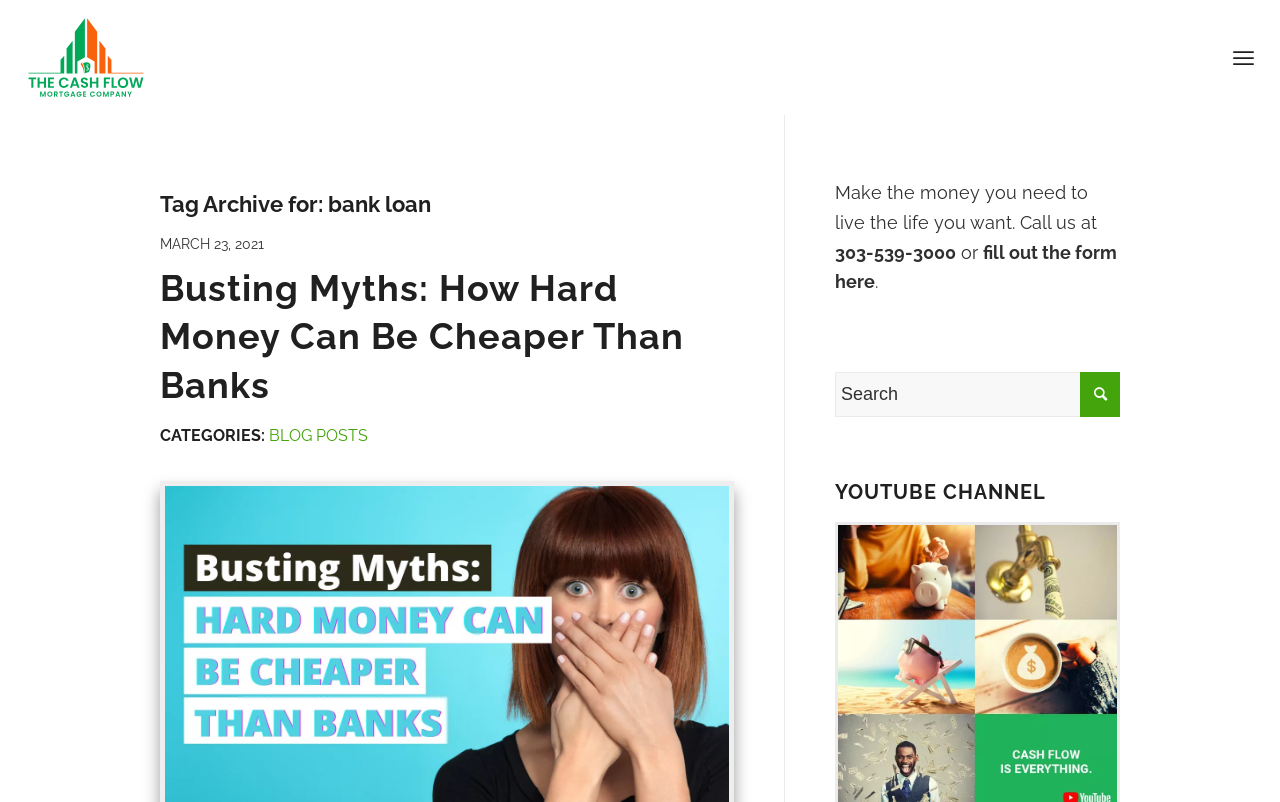Identify the bounding box coordinates of the clickable region to carry out the given instruction: "click the company logo".

[0.02, 0.0, 0.114, 0.143]